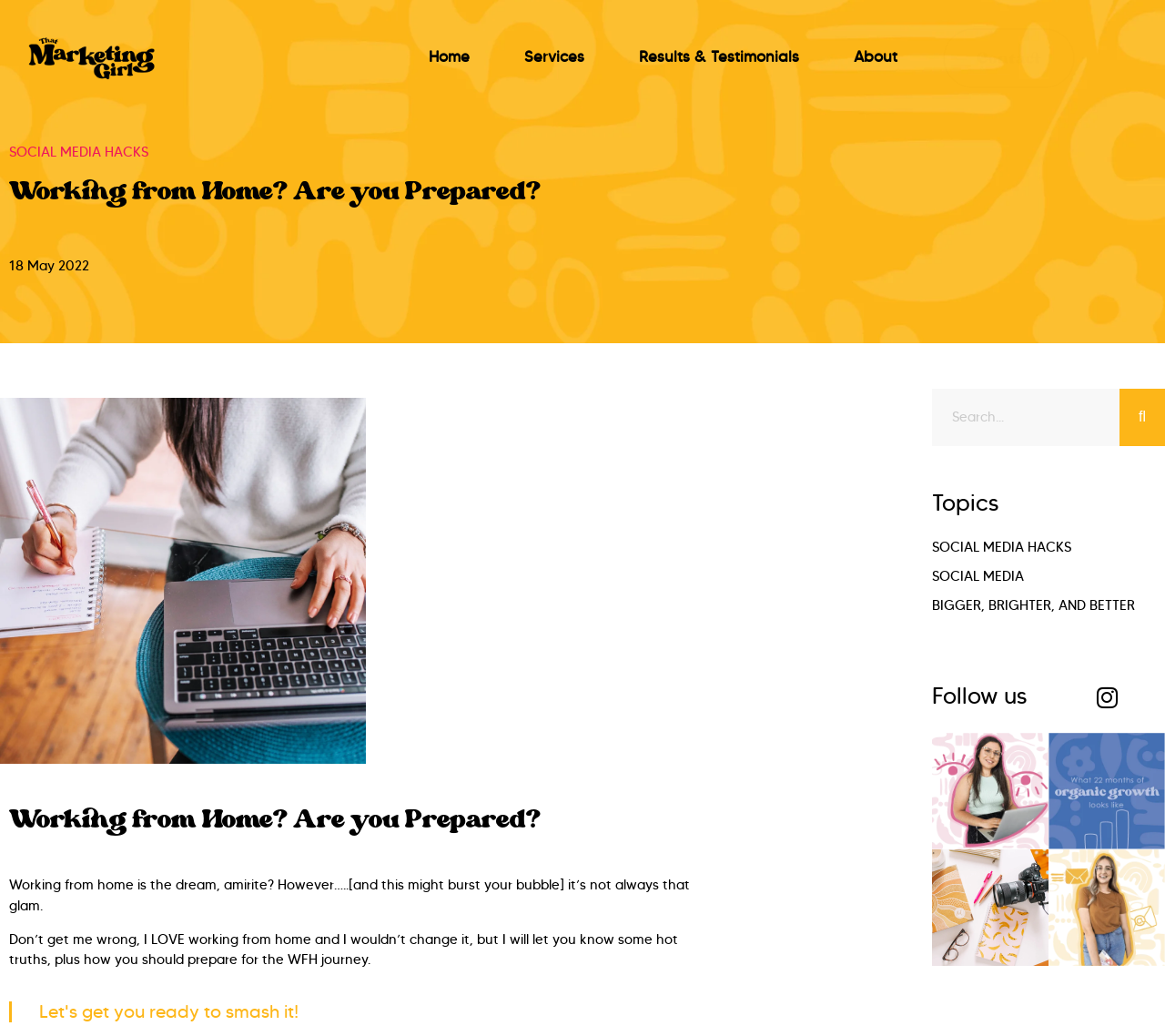Produce an elaborate caption capturing the essence of the webpage.

This webpage is about working from home and its preparation. At the top, there is a navigation menu with links to "Home", "Services", "Results & Testimonials", "About", and "Contact". Below the navigation menu, there is a heading "Working from Home? Are you Prepared?" followed by a subheading "SOCIAL MEDIA HACKS" and a date "18 May 2022". 

The main content of the webpage starts with a heading "Working from Home? Are you Prepared?" which is repeated from the top navigation menu. The text below the heading discusses the reality of working from home, mentioning that it's not always glamorous. The author expresses their love for working from home but also shares some truths and preparation tips for the WFH journey.

On the right side of the webpage, there is a search bar with a tab list and a search button. Below the search bar, there is a heading "Topics" followed by links to various topics such as "SOCIAL MEDIA HACKS", "SOCIAL MEDIA", and "BIGGER, BRIGHTER, AND BETTER". 

Further down, there is a heading "Follow us" with links to social media platforms, including Instagram, and some other unspecified platforms. The webpage has a total of 7 links to other pages or websites, and 5 headings that organize the content.